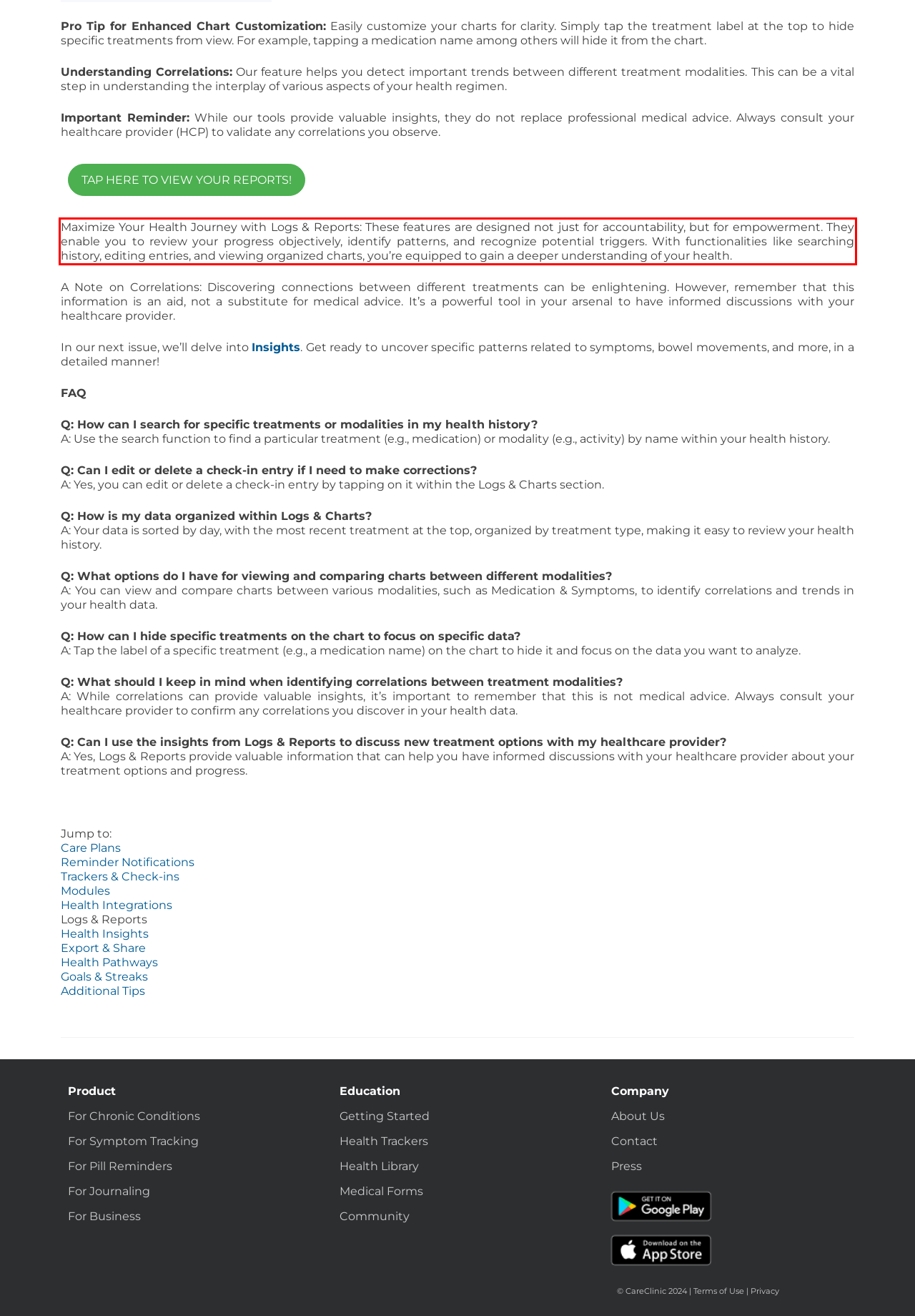Please use OCR to extract the text content from the red bounding box in the provided webpage screenshot.

Maximize Your Health Journey with Logs & Reports: These features are designed not just for accountability, but for empowerment. They enable you to review your progress objectively, identify patterns, and recognize potential triggers. With functionalities like searching history, editing entries, and viewing organized charts, you’re equipped to gain a deeper understanding of your health.